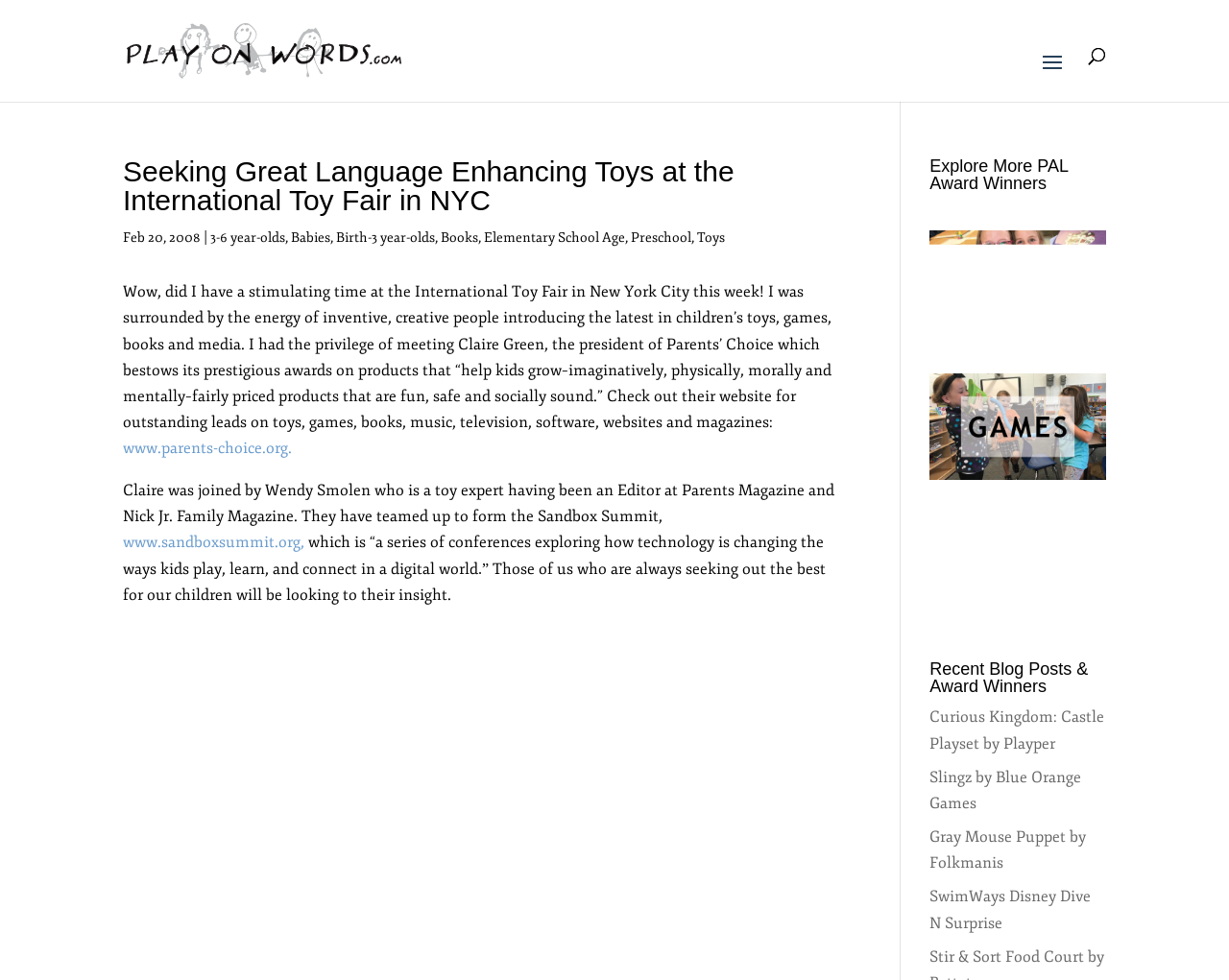Please determine the bounding box coordinates for the element that should be clicked to follow these instructions: "Click on the 'Play on Words' link".

[0.103, 0.042, 0.328, 0.059]